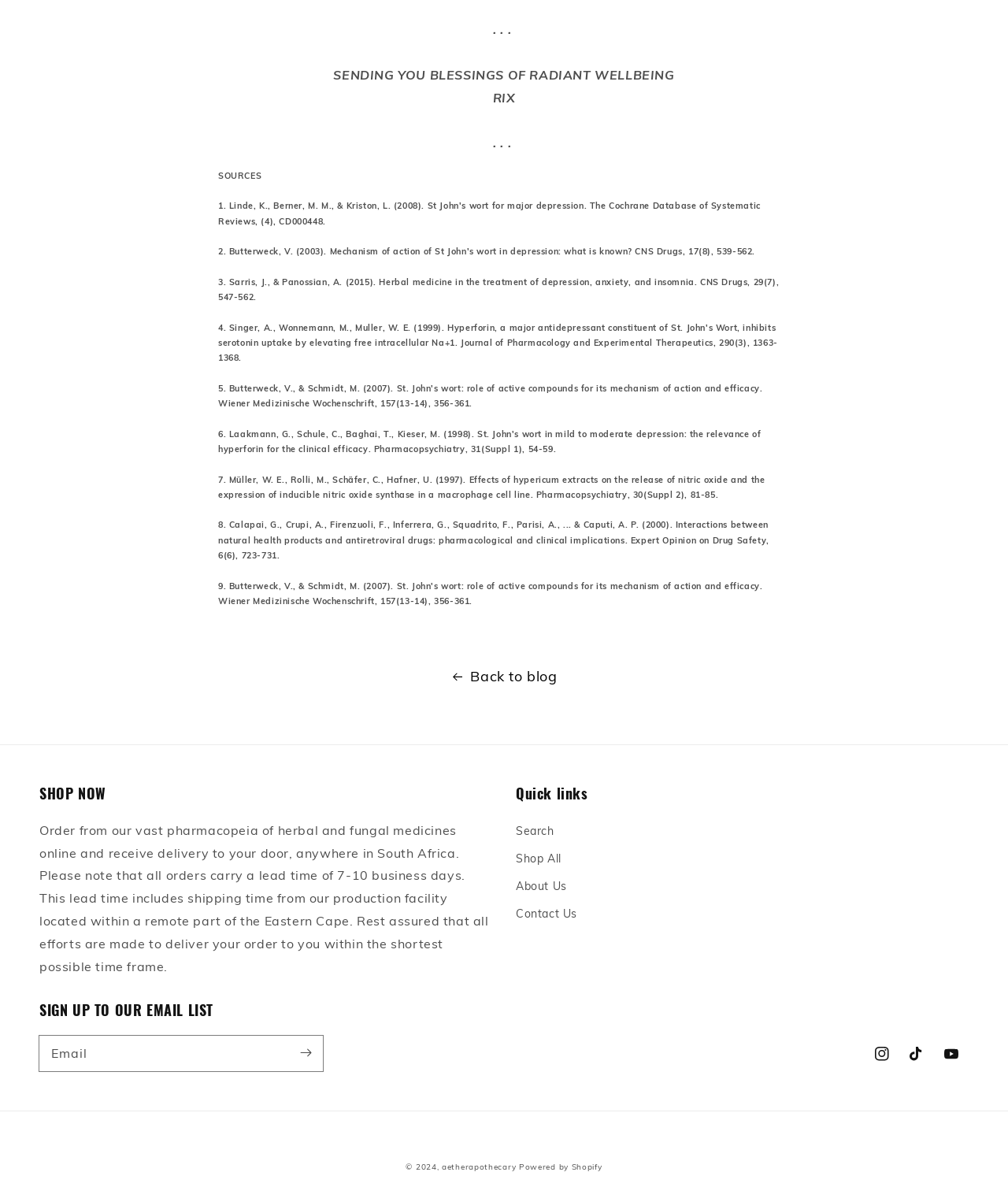Please identify the bounding box coordinates of the element's region that needs to be clicked to fulfill the following instruction: "Click on 'Back to blog'". The bounding box coordinates should consist of four float numbers between 0 and 1, i.e., [left, top, right, bottom].

[0.0, 0.554, 1.0, 0.576]